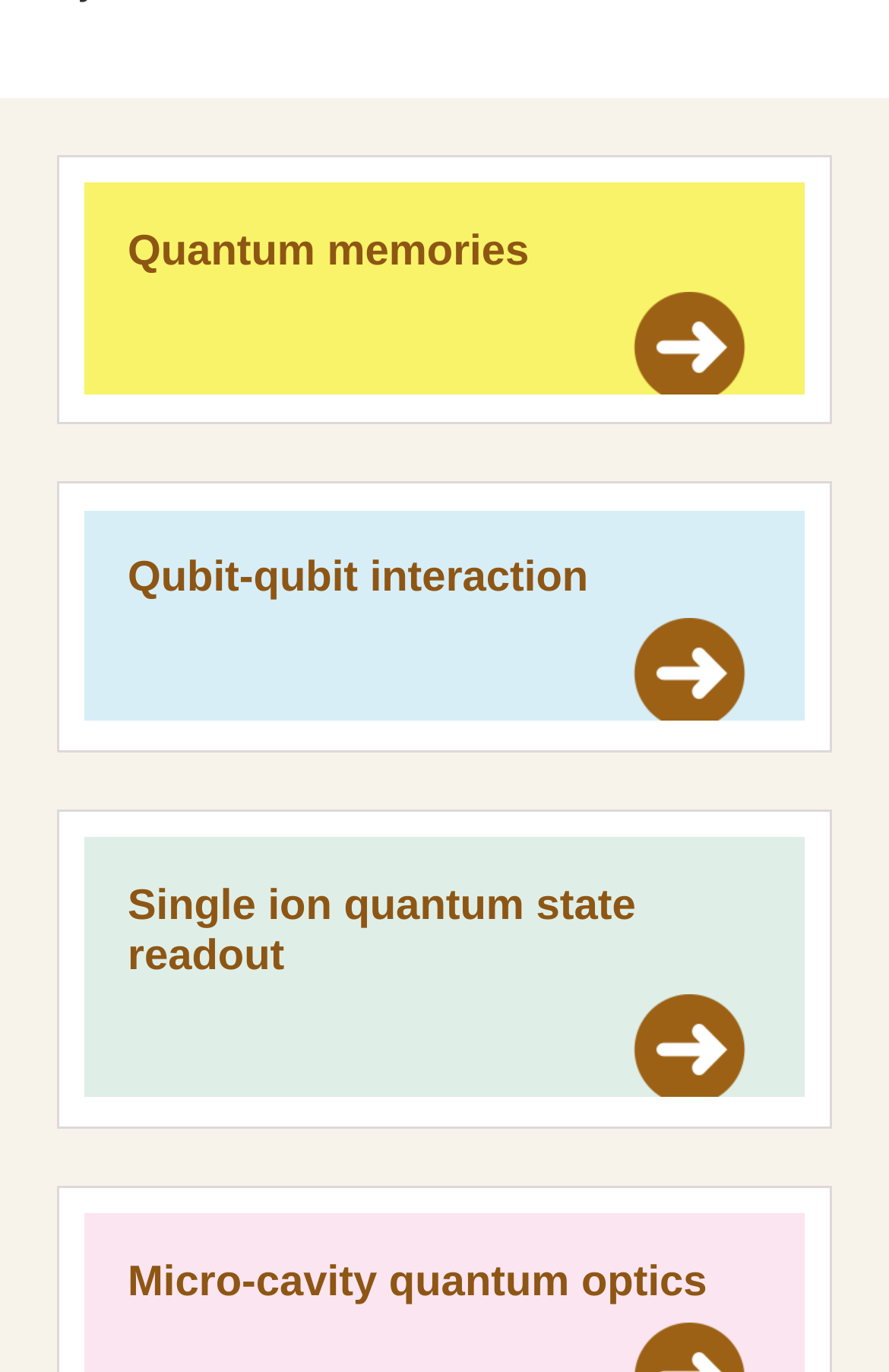Please predict the bounding box coordinates (top-left x, top-left y, bottom-right x, bottom-right y) for the UI element in the screenshot that fits the description: Quantum memories

[0.096, 0.134, 0.904, 0.287]